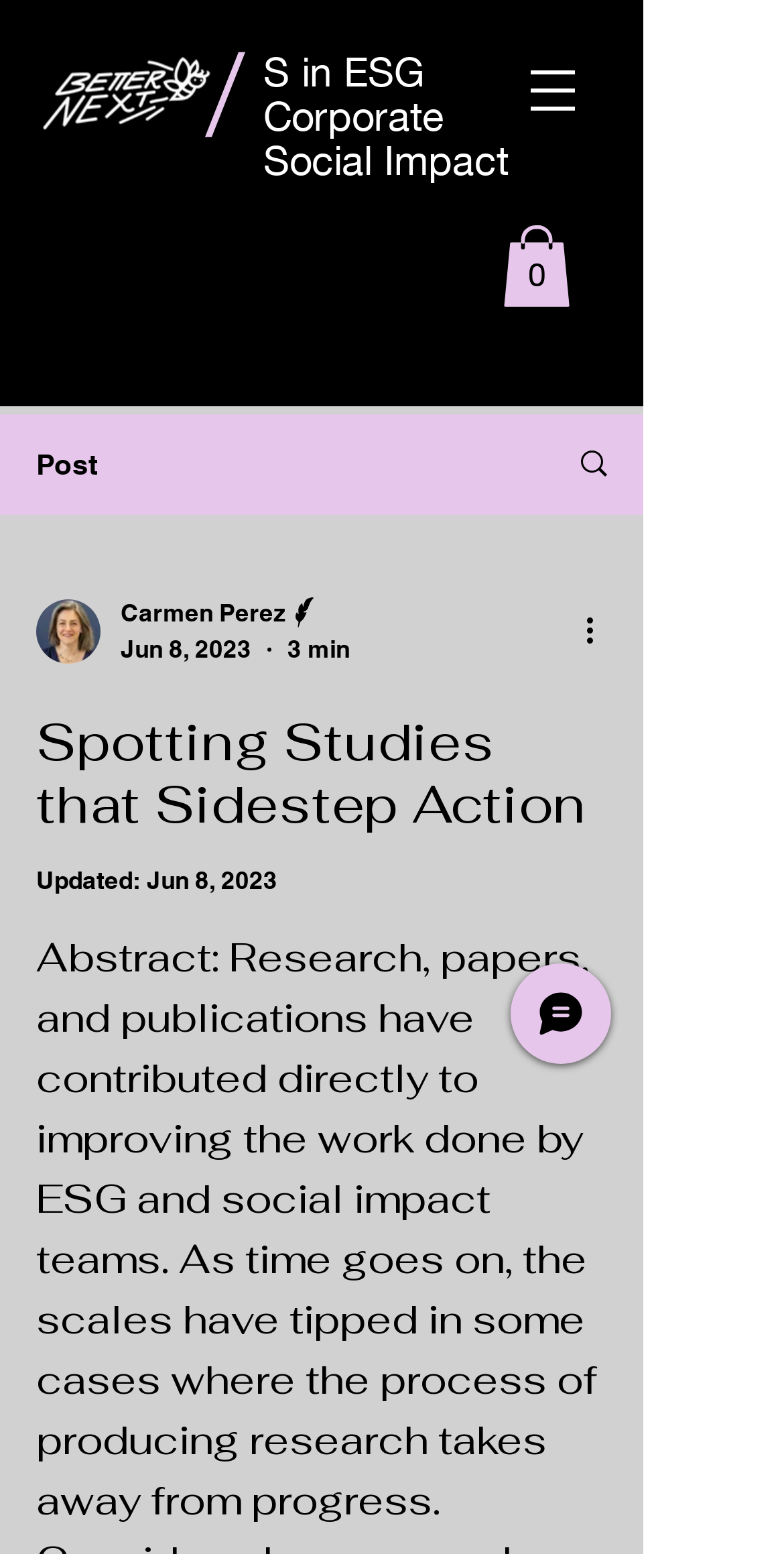What is the logo image filename?
Based on the visual content, answer with a single word or a brief phrase.

Logo_W.png